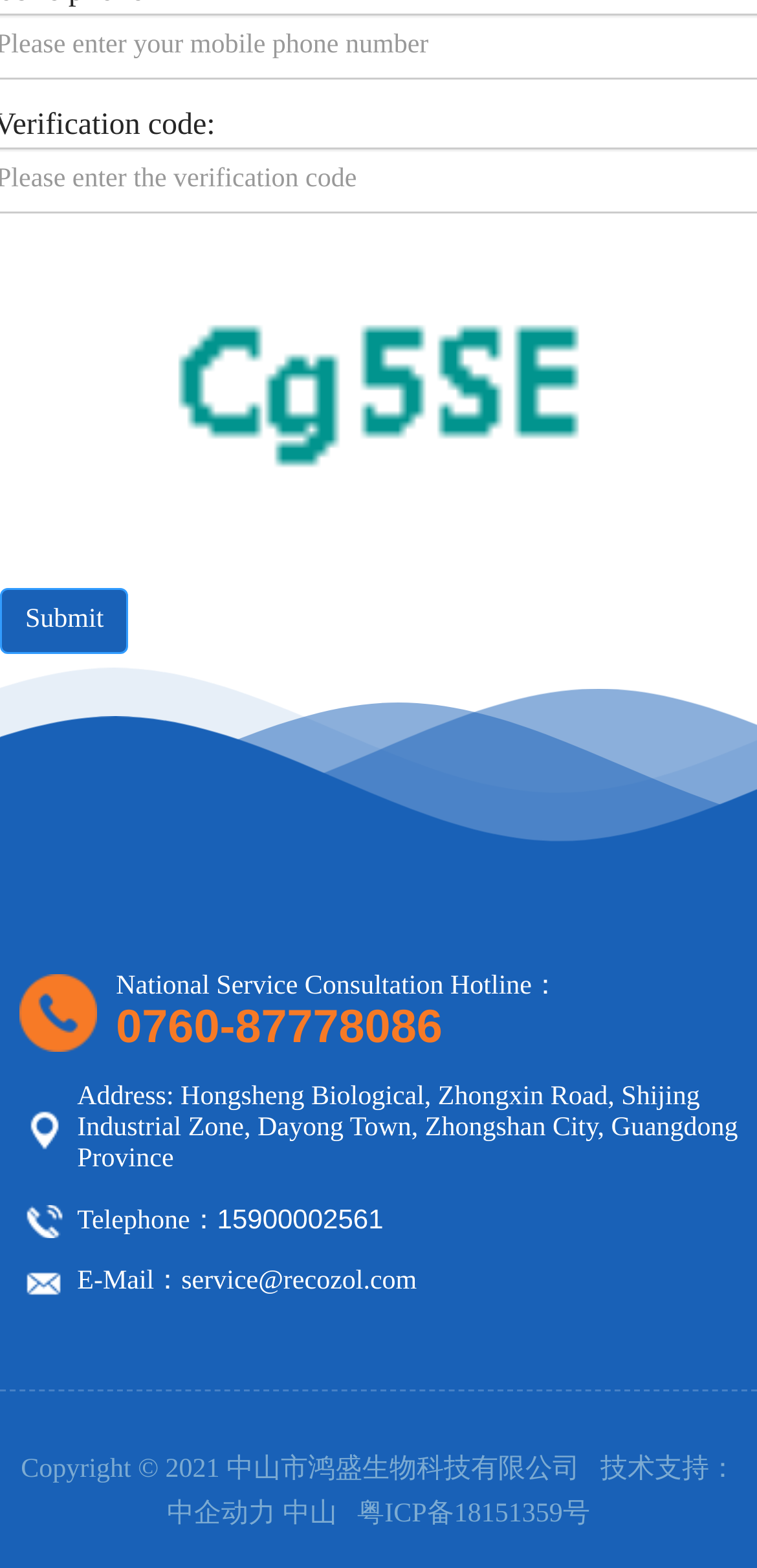From the details in the image, provide a thorough response to the question: What is the telephone number for contact?

The telephone number can be found in the middle section of the webpage, where it says 'Telephone：' followed by the link '15900002561'.